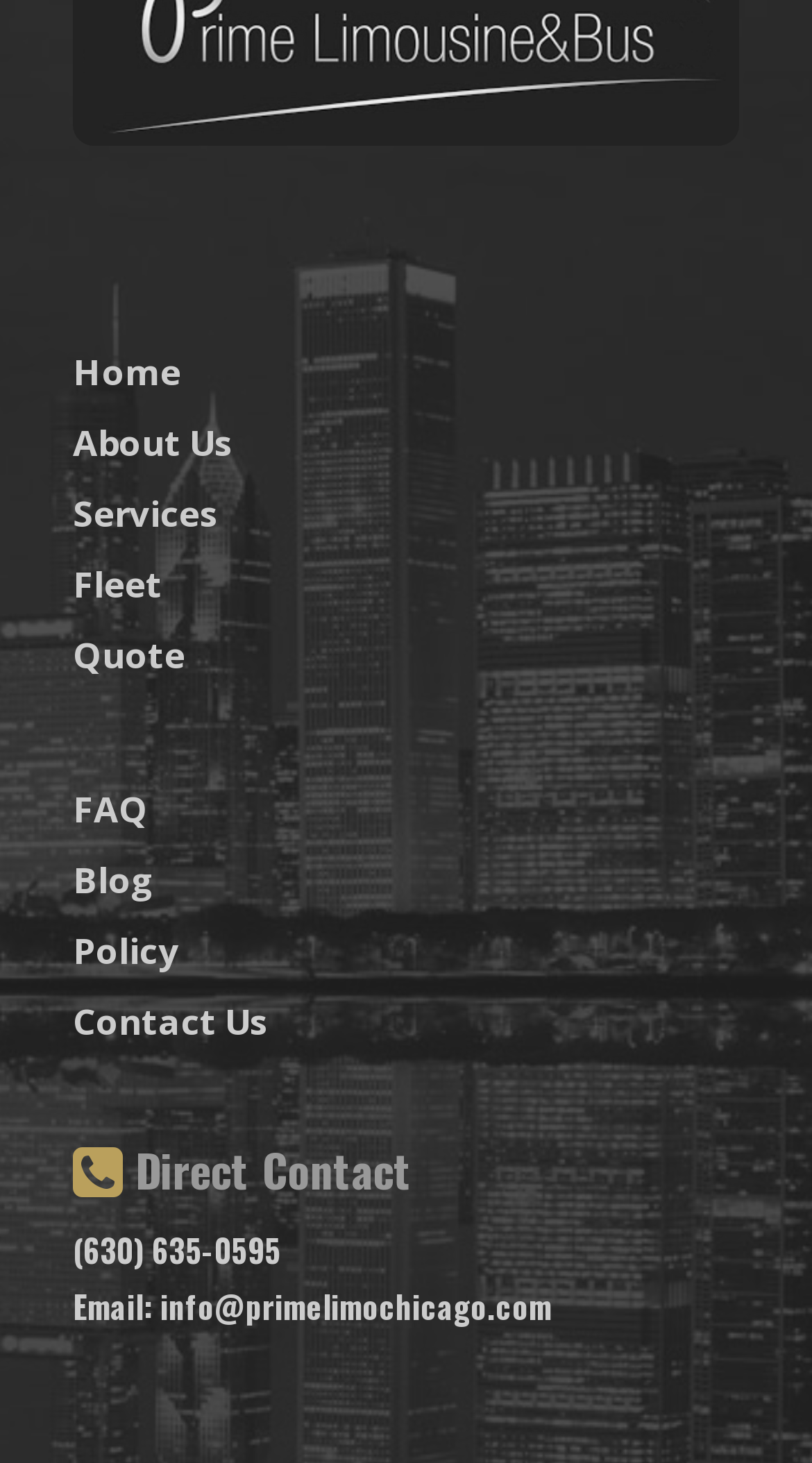Given the description "Email: info@primelimochicago.com", provide the bounding box coordinates of the corresponding UI element.

[0.09, 0.876, 0.679, 0.907]